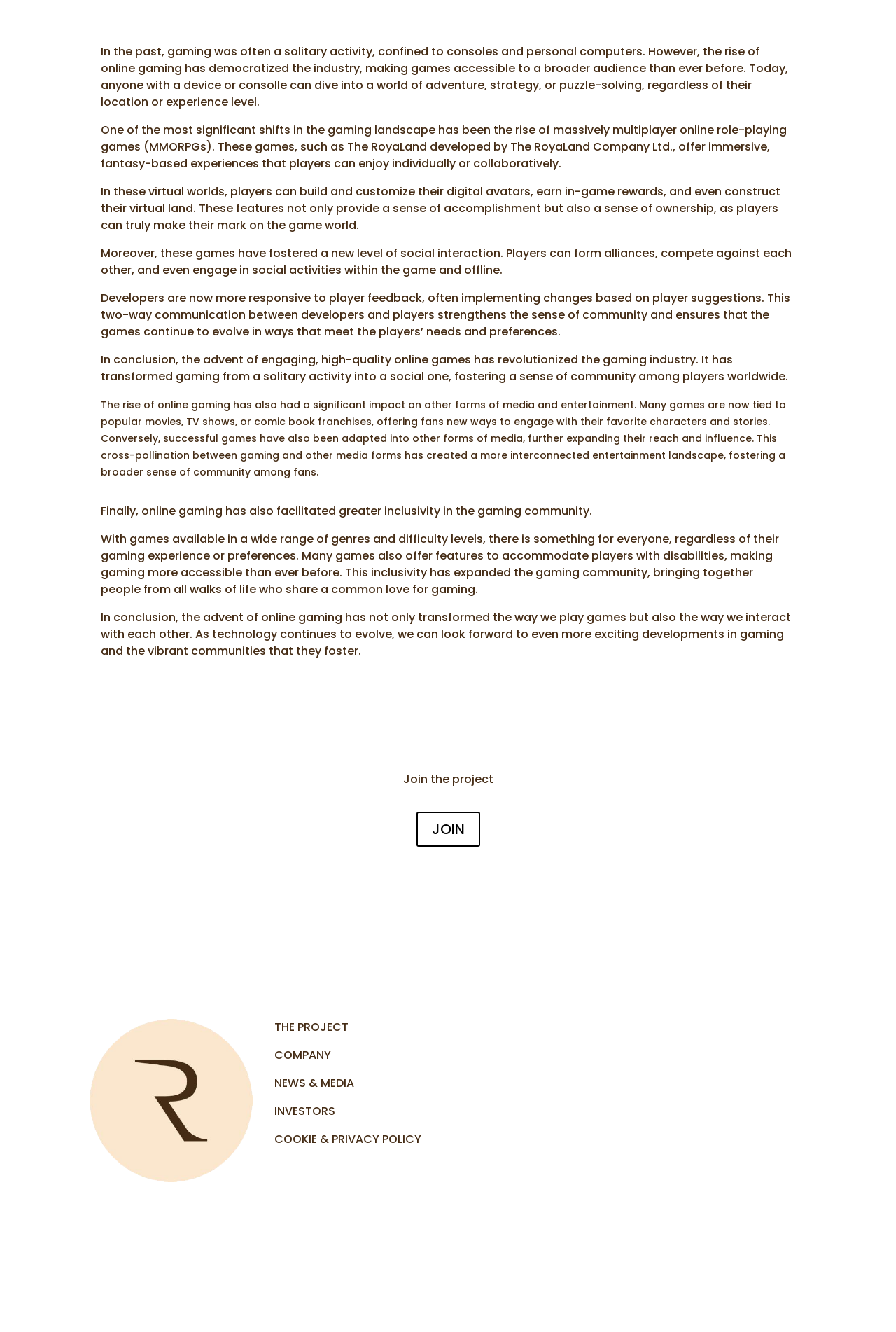Please identify the bounding box coordinates of the area that needs to be clicked to follow this instruction: "View news and media".

[0.306, 0.807, 0.395, 0.819]